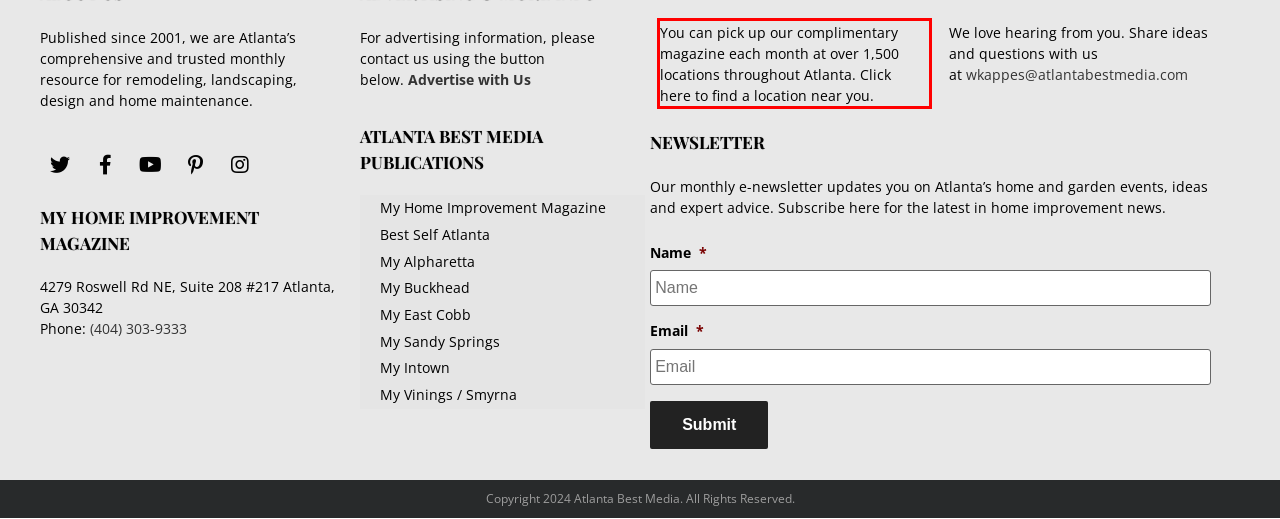You are provided with a screenshot of a webpage that includes a UI element enclosed in a red rectangle. Extract the text content inside this red rectangle.

You can pick up our complimentary magazine each month at over 1,500 locations throughout Atlanta. Click here to find a location near you.